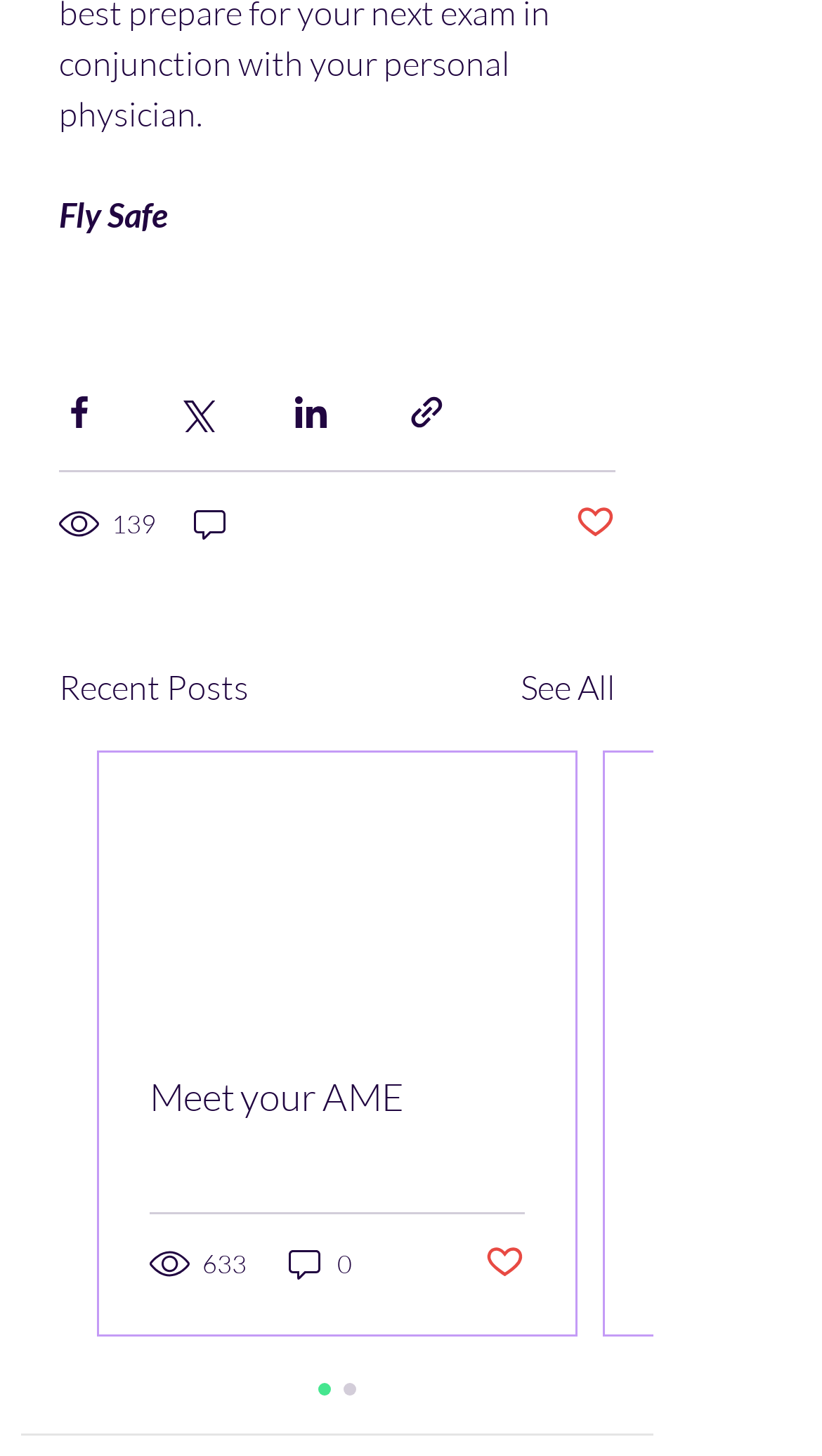Determine the bounding box coordinates for the clickable element to execute this instruction: "Share via Facebook". Provide the coordinates as four float numbers between 0 and 1, i.e., [left, top, right, bottom].

[0.072, 0.27, 0.121, 0.297]